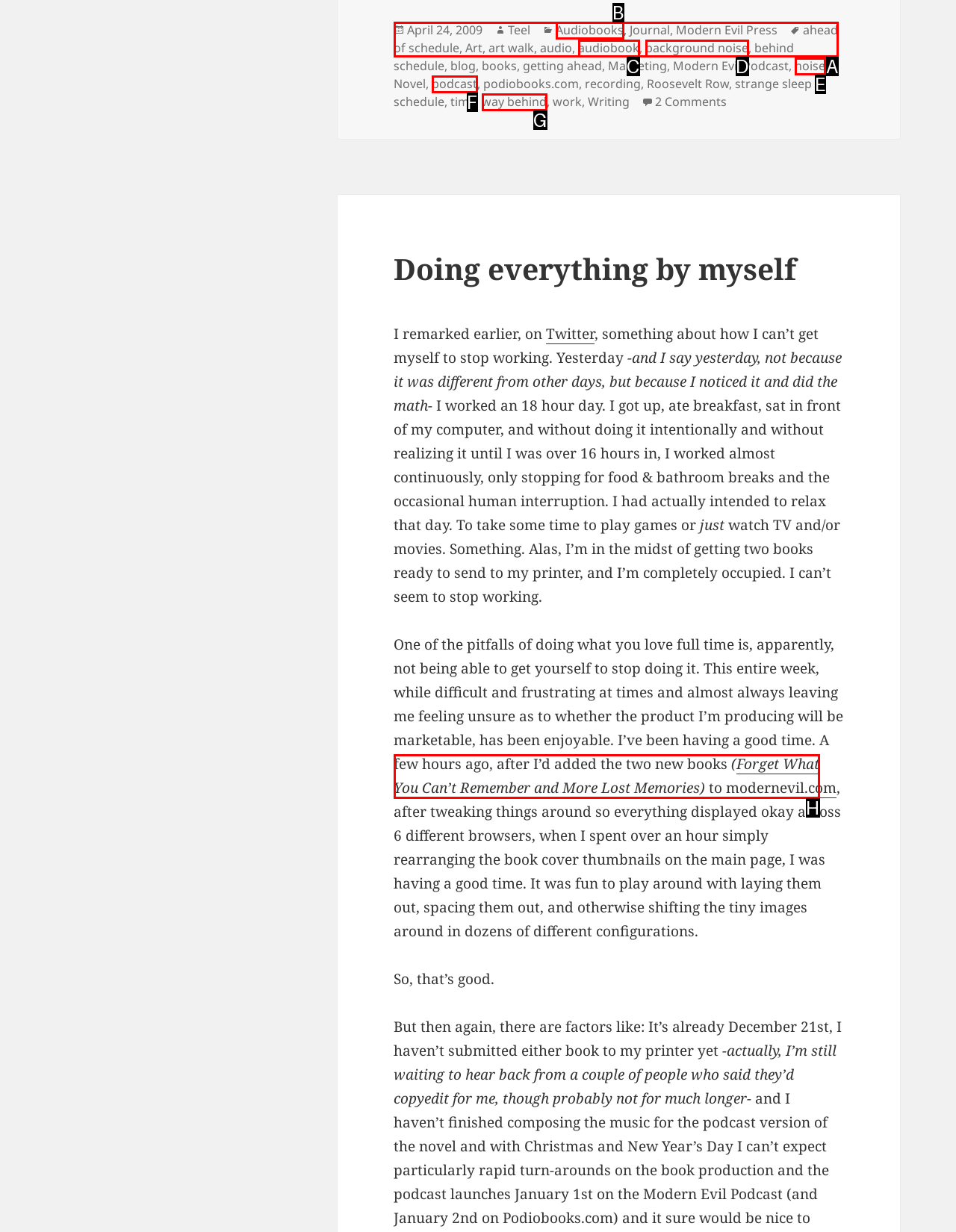Which HTML element among the options matches this description: Forget What You Can’t Remember? Answer with the letter representing your choice.

H